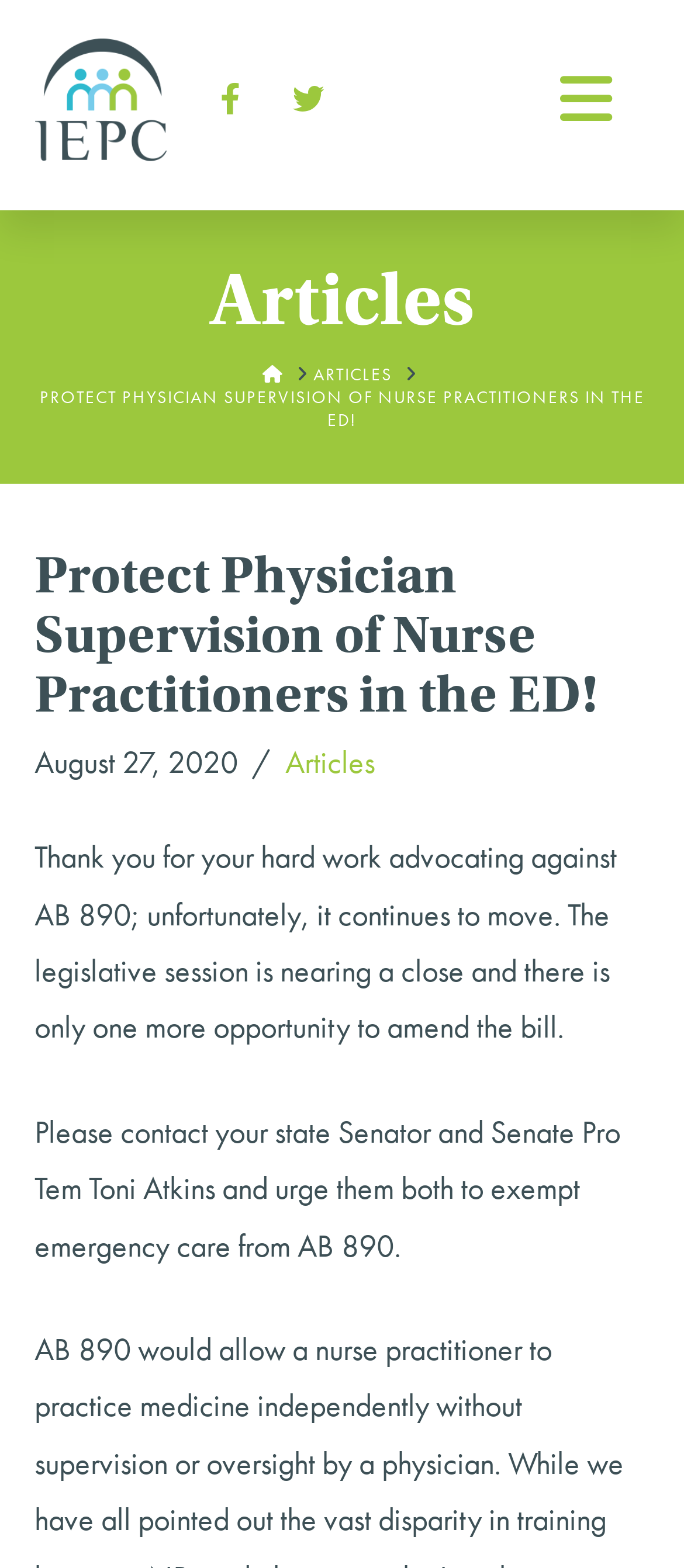How many social media links are available?
Refer to the image and provide a concise answer in one word or phrase.

2